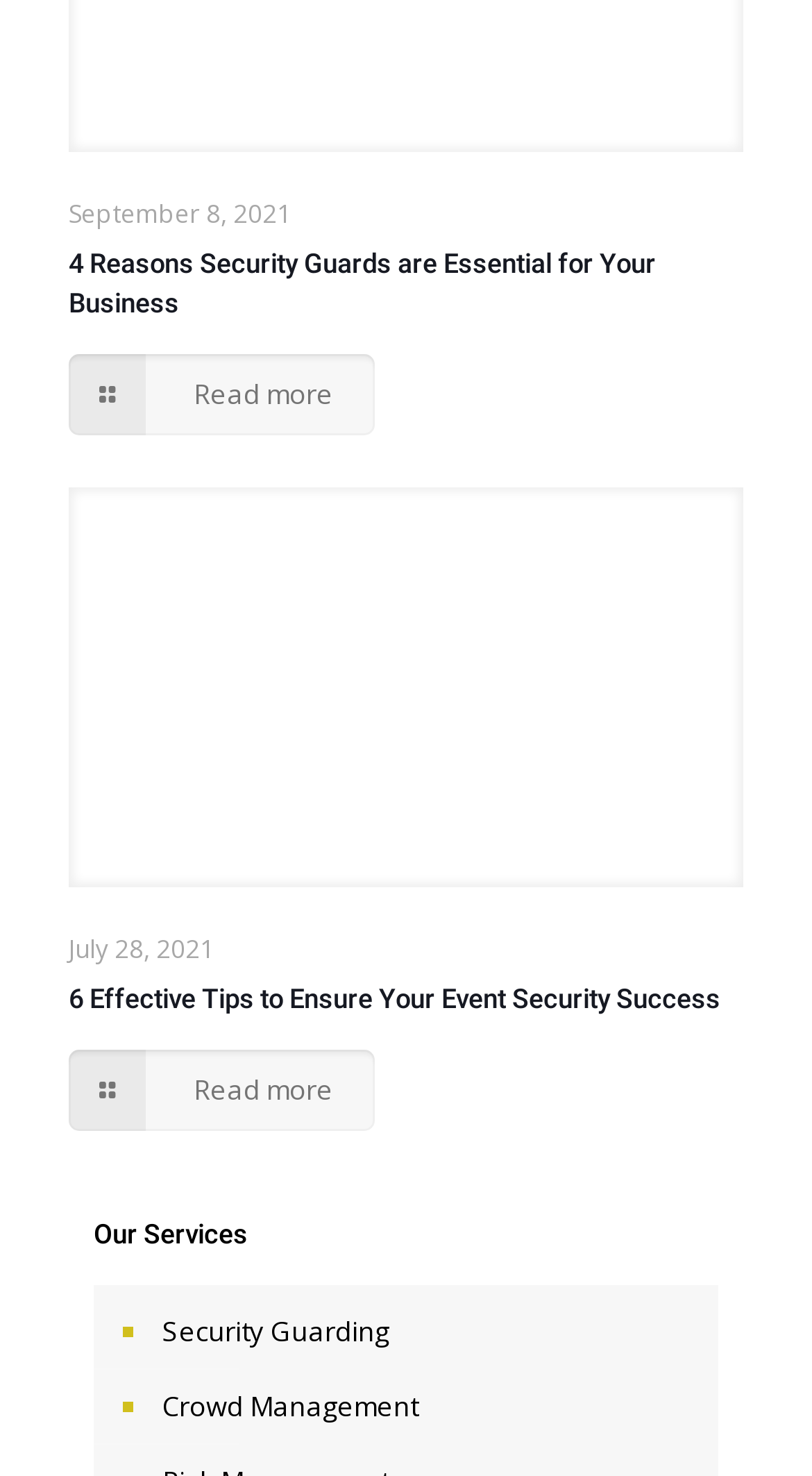Please identify the bounding box coordinates of the area that needs to be clicked to follow this instruction: "Click the link to read more about 4 Reasons Security Guards are Essential for Your Business".

[0.085, 0.239, 0.462, 0.295]